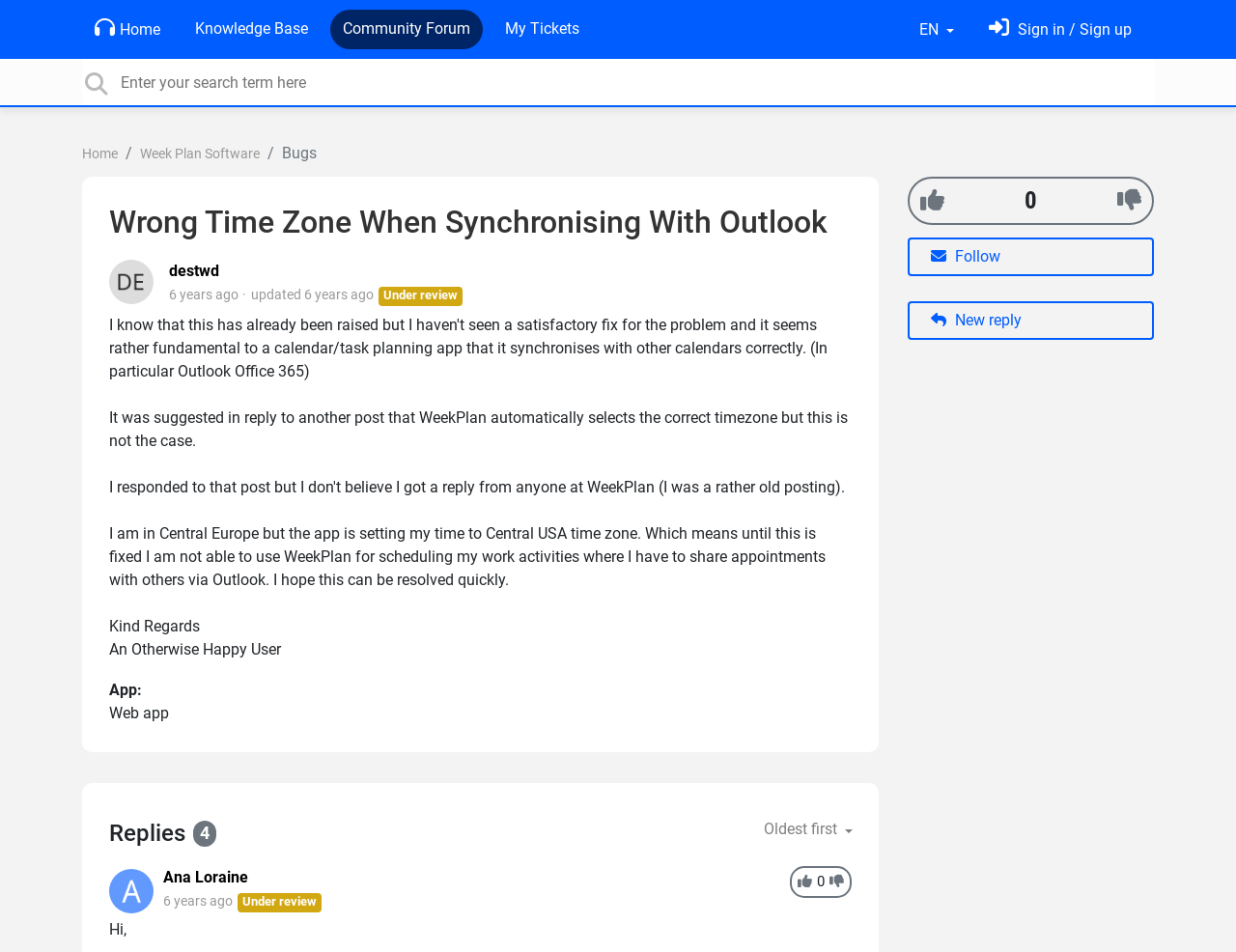Pinpoint the bounding box coordinates of the area that must be clicked to complete this instruction: "Search for something".

[0.066, 0.062, 0.934, 0.111]